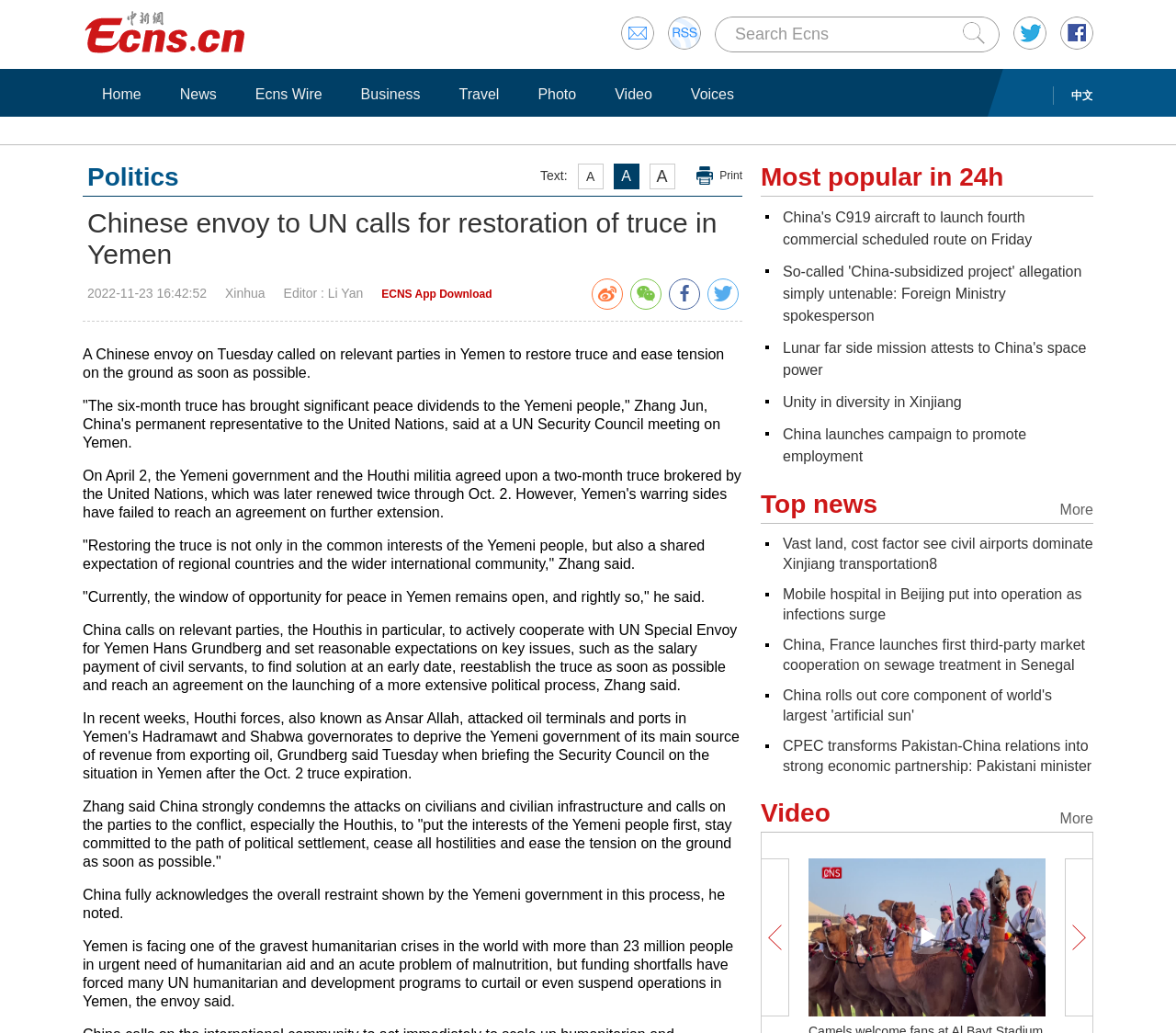What is the language of the webpage?
Please respond to the question thoroughly and include all relevant details.

I determined the language of the webpage by looking at the text content of the webpage and finding that it is written in English.